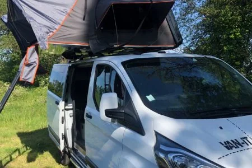Explain the contents of the image with as much detail as possible.

The image showcases a well-equipped camper van from the VAN-IT PYRENEES agency, featuring a striking roof tent, perfect for adventurous road trips in the Pyrenees. The vehicle, designed for comfort and mobility, boasts a sleek, spacious interior that can accommodate 4 people comfortably. It is ideal for outdoor enthusiasts looking for flexibility in their travel plans. The roof tent enhances the camping experience, allowing access to the surrounding nature while providing a cozy sleeping arrangement. This camper van reflects a perfect blend of modern amenities and outdoor adventure, making it a great choice for exploring the stunning landscapes of the region.